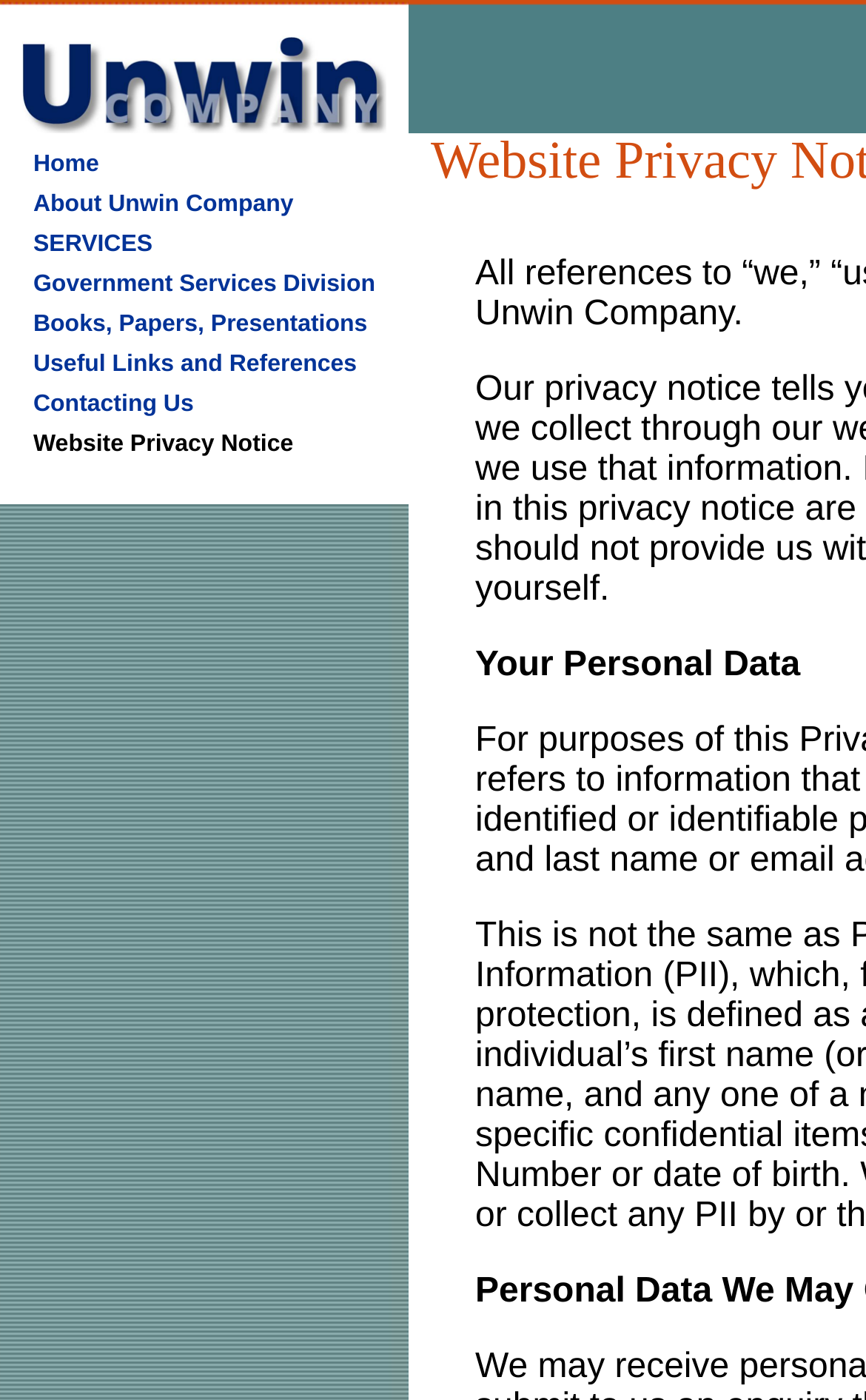Determine the bounding box coordinates for the area that needs to be clicked to fulfill this task: "Click Home". The coordinates must be given as four float numbers between 0 and 1, i.e., [left, top, right, bottom].

[0.038, 0.107, 0.114, 0.126]